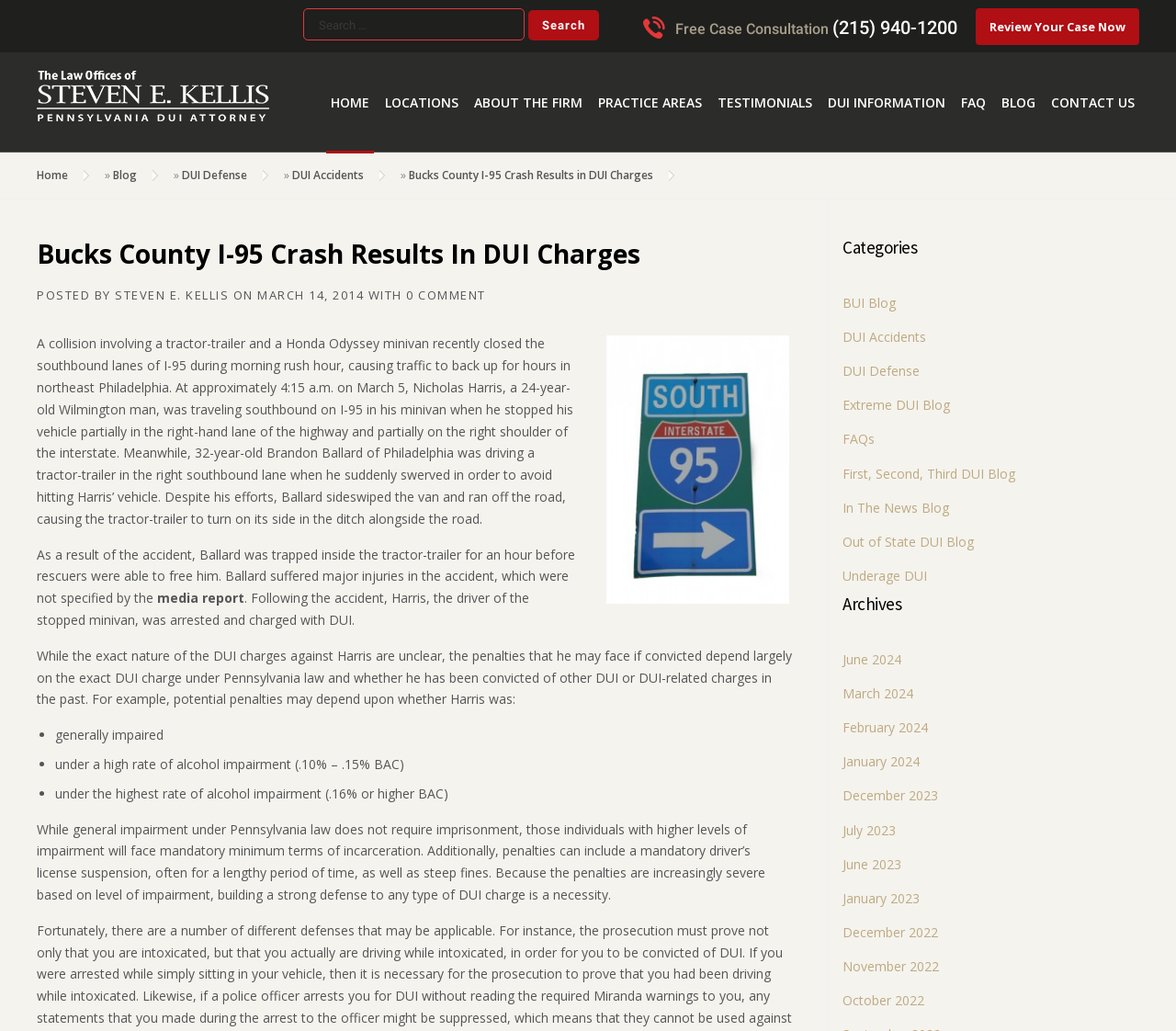Extract the bounding box coordinates of the UI element described: "In The News Blog". Provide the coordinates in the format [left, top, right, bottom] with values ranging from 0 to 1.

[0.717, 0.484, 0.807, 0.501]